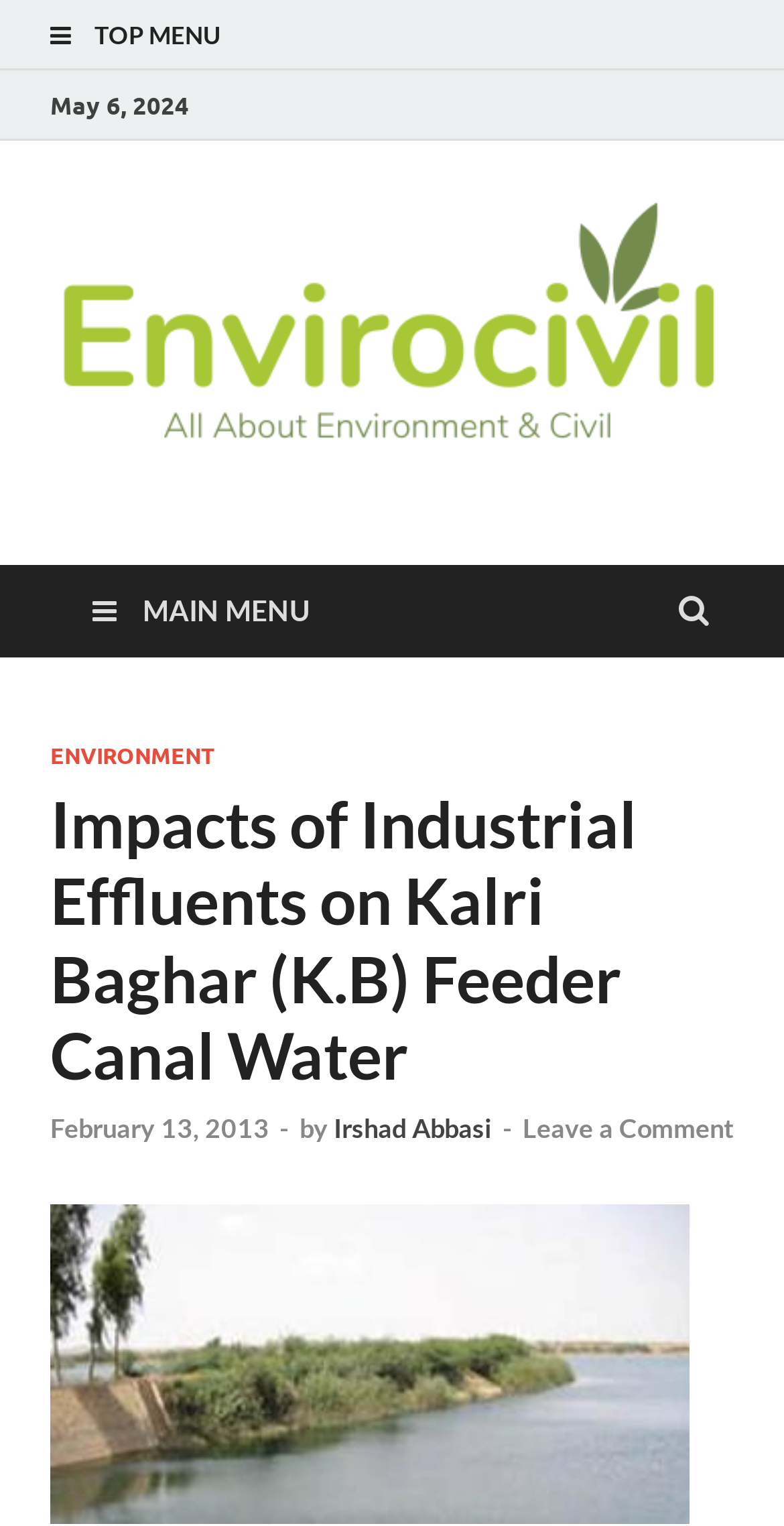Locate the bounding box coordinates of the clickable element to fulfill the following instruction: "visit Envirocivil.com". Provide the coordinates as four float numbers between 0 and 1 in the format [left, top, right, bottom].

[0.064, 0.273, 0.936, 0.298]